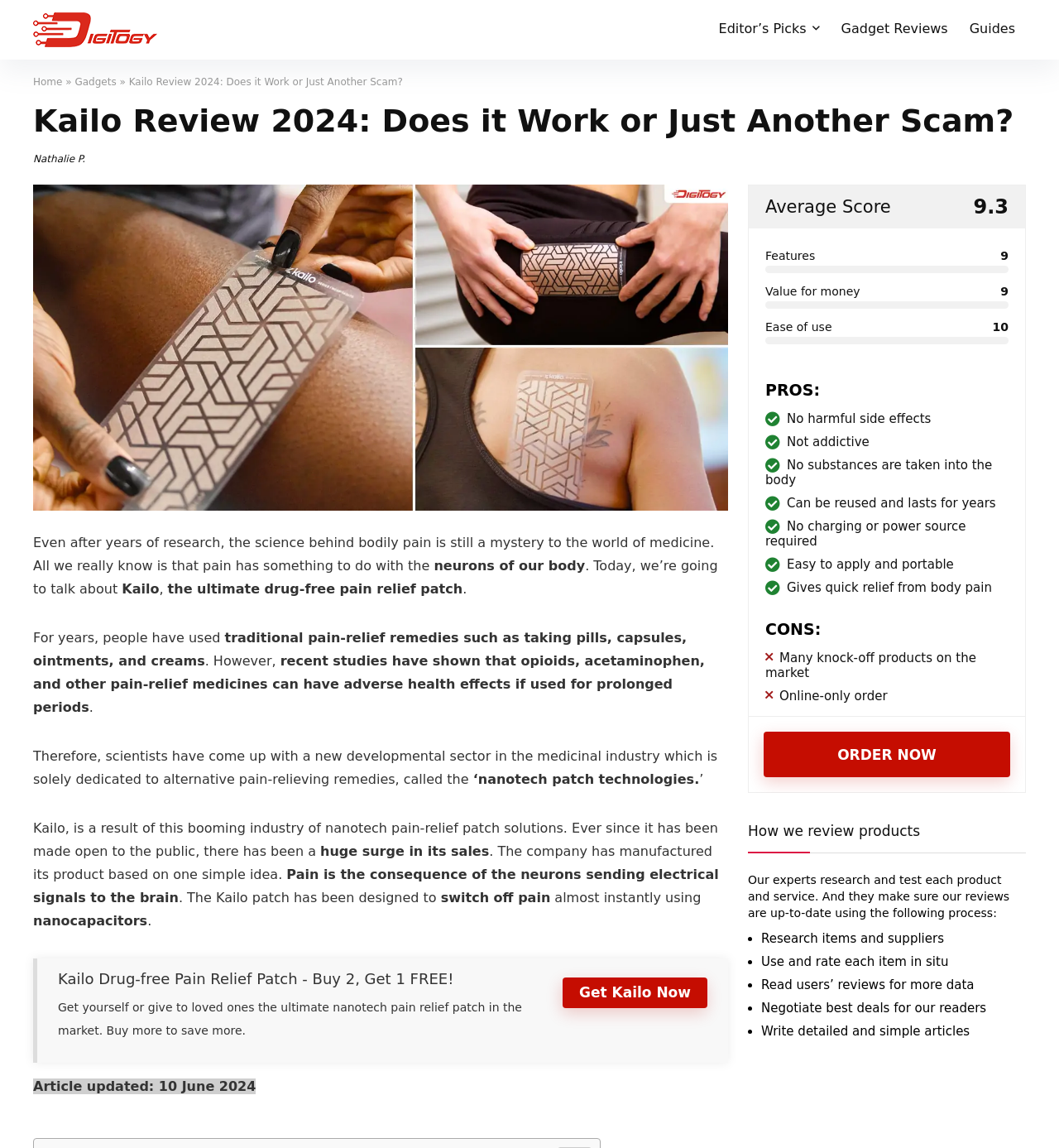From the webpage screenshot, predict the bounding box coordinates (top-left x, top-left y, bottom-right x, bottom-right y) for the UI element described here: Ross’s

None